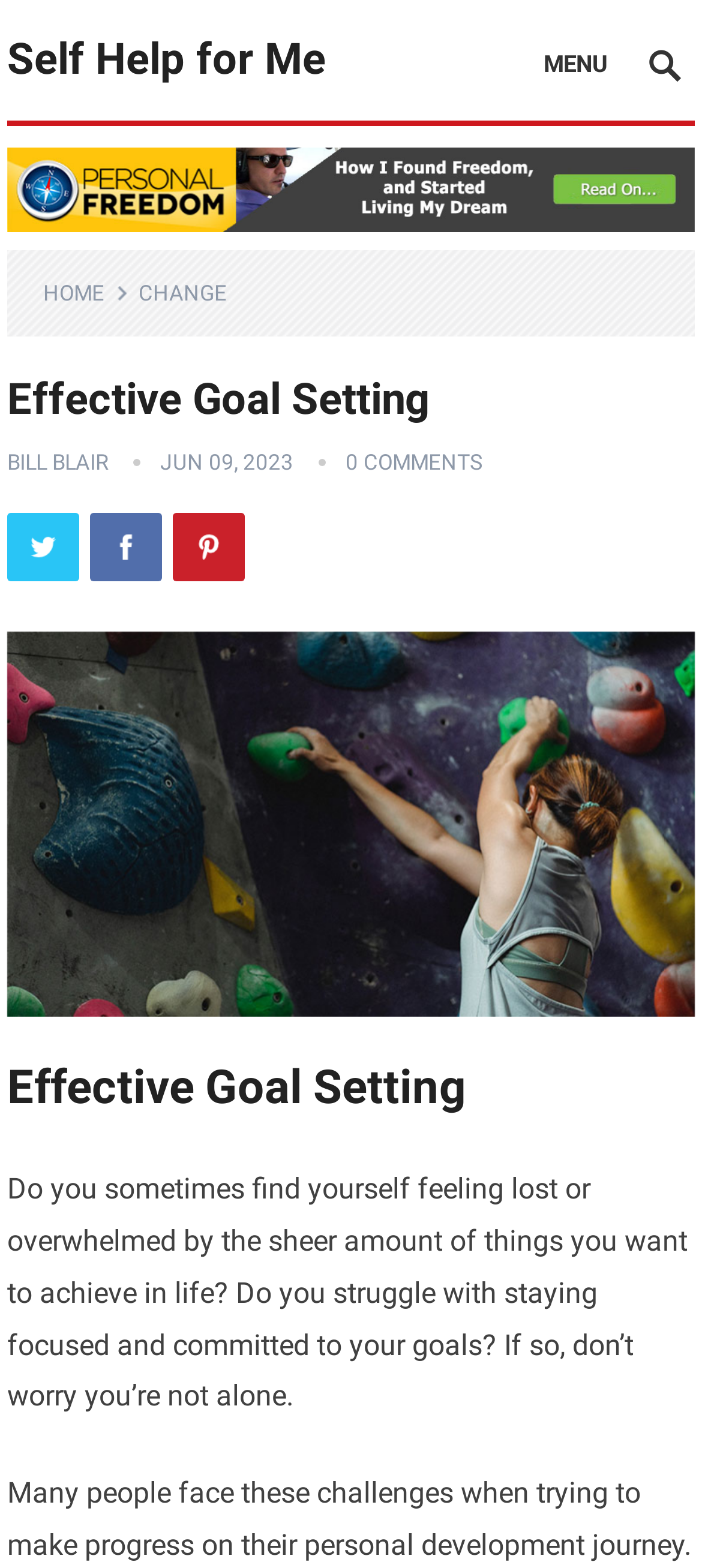Please specify the bounding box coordinates of the region to click in order to perform the following instruction: "click on the 'HOME' link".

[0.061, 0.179, 0.184, 0.195]